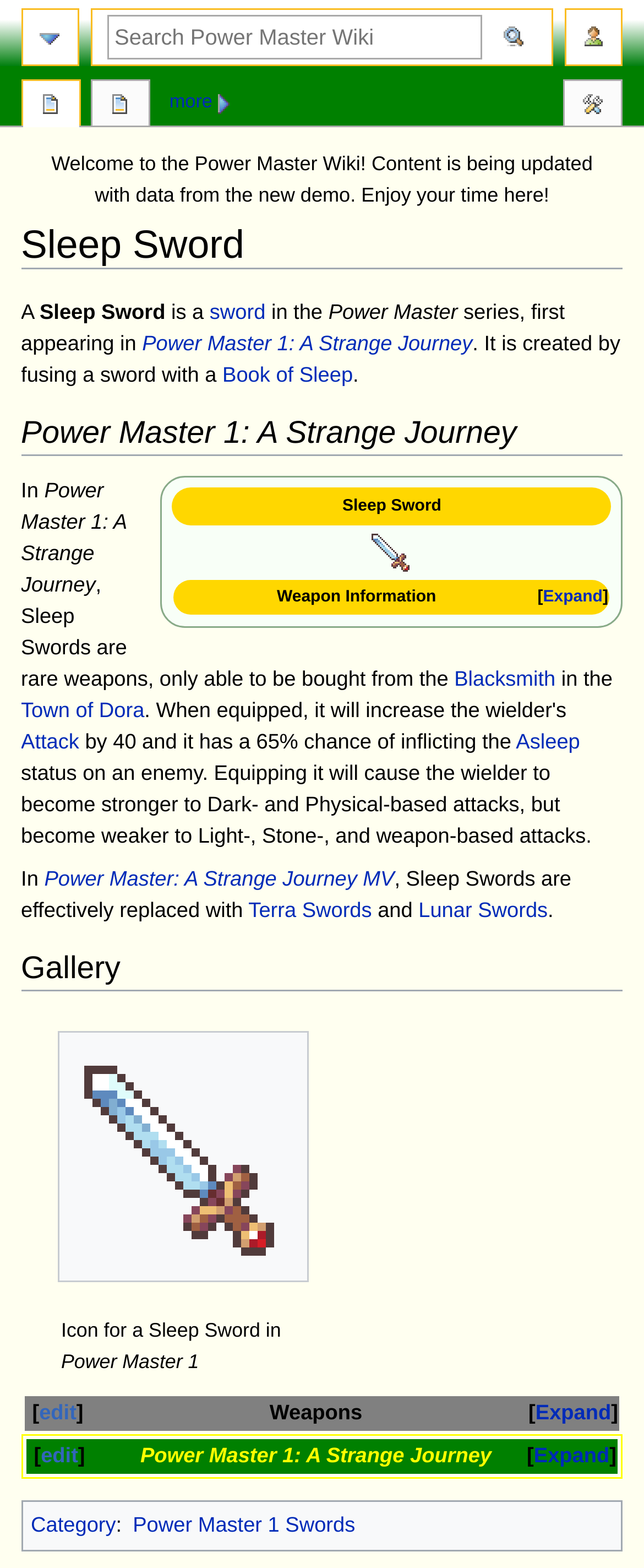Where can Sleep Swords be bought in Power Master 1: A Strange Journey?
From the screenshot, provide a brief answer in one word or phrase.

Blacksmith in the Town of Dora